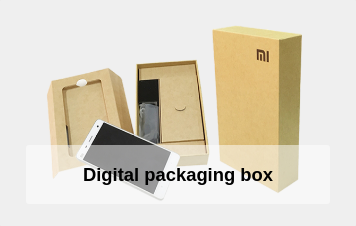Offer an in-depth description of the image shown.

The image features a digital packaging box prominently displayed alongside its contents, which include a smartphone and an accessory. The packaging, characterized by its sleek, minimalistic design, is primarily made of kraft cardboard, reflecting a modern and eco-friendly aesthetic. The distinct branding "mi" is visible on the packaging, indicating it is associated with the Xiaomi product line. This well-organized presentation underscores the thoughtful design and practical functionality often found in modern tech packaging, enhancing the overall unboxing experience for consumers.